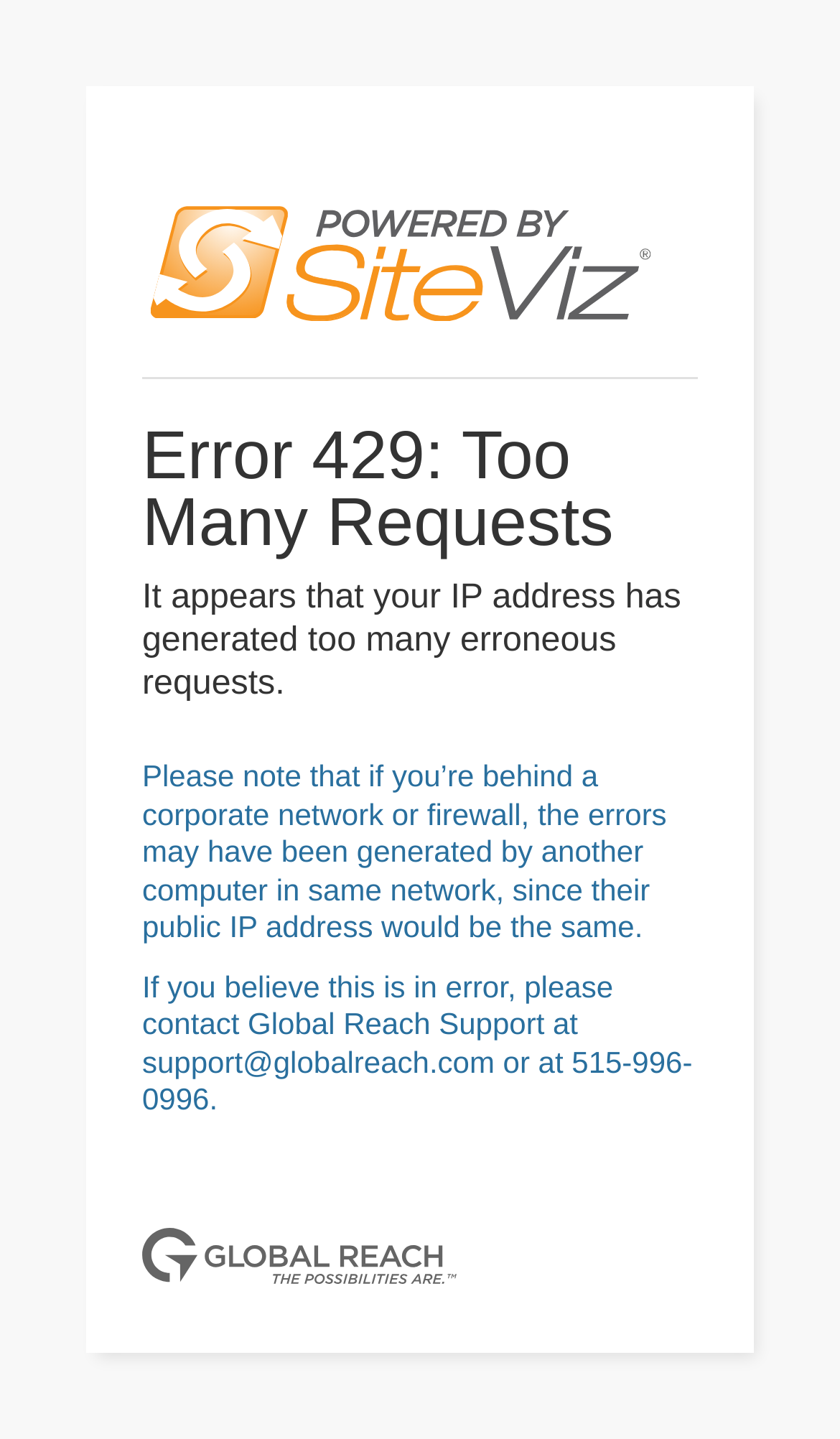What is the title or heading displayed on the webpage?

Error 429: Too Many Requests